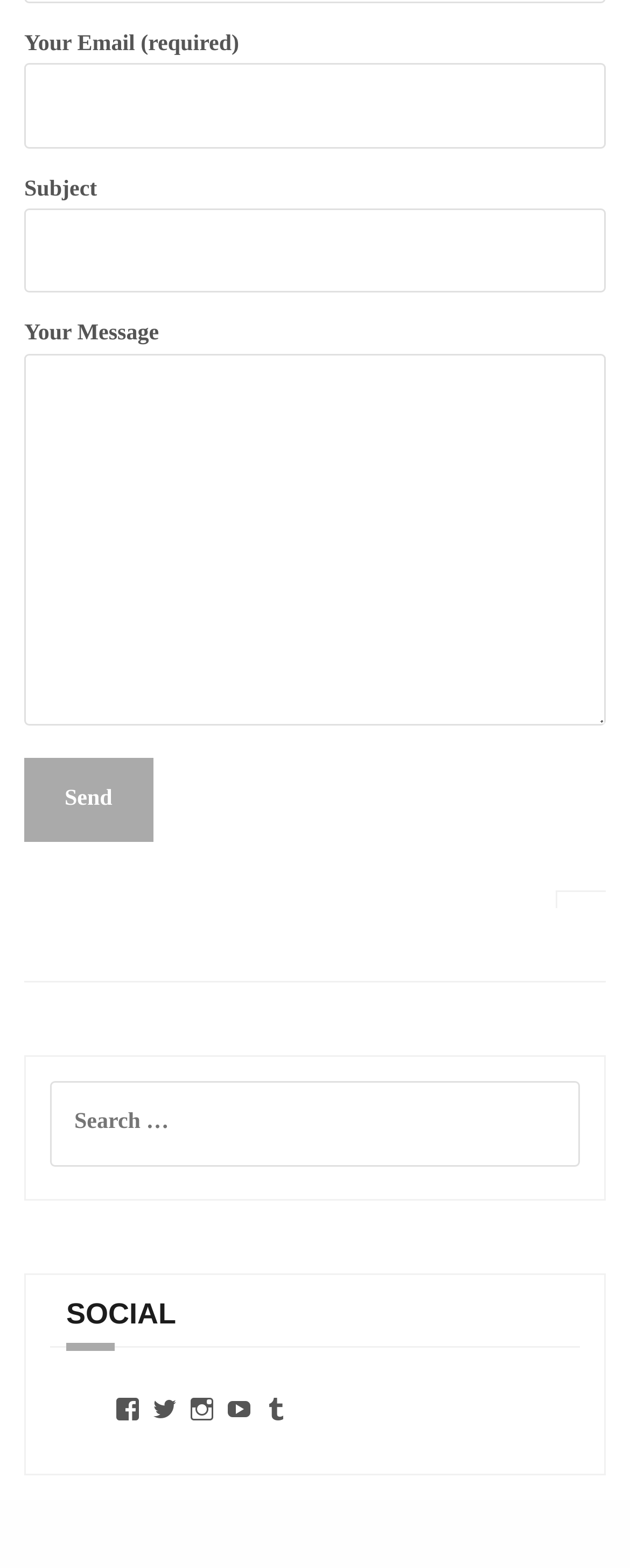Please determine the bounding box coordinates of the area that needs to be clicked to complete this task: 'Click the send button'. The coordinates must be four float numbers between 0 and 1, formatted as [left, top, right, bottom].

[0.038, 0.483, 0.243, 0.537]